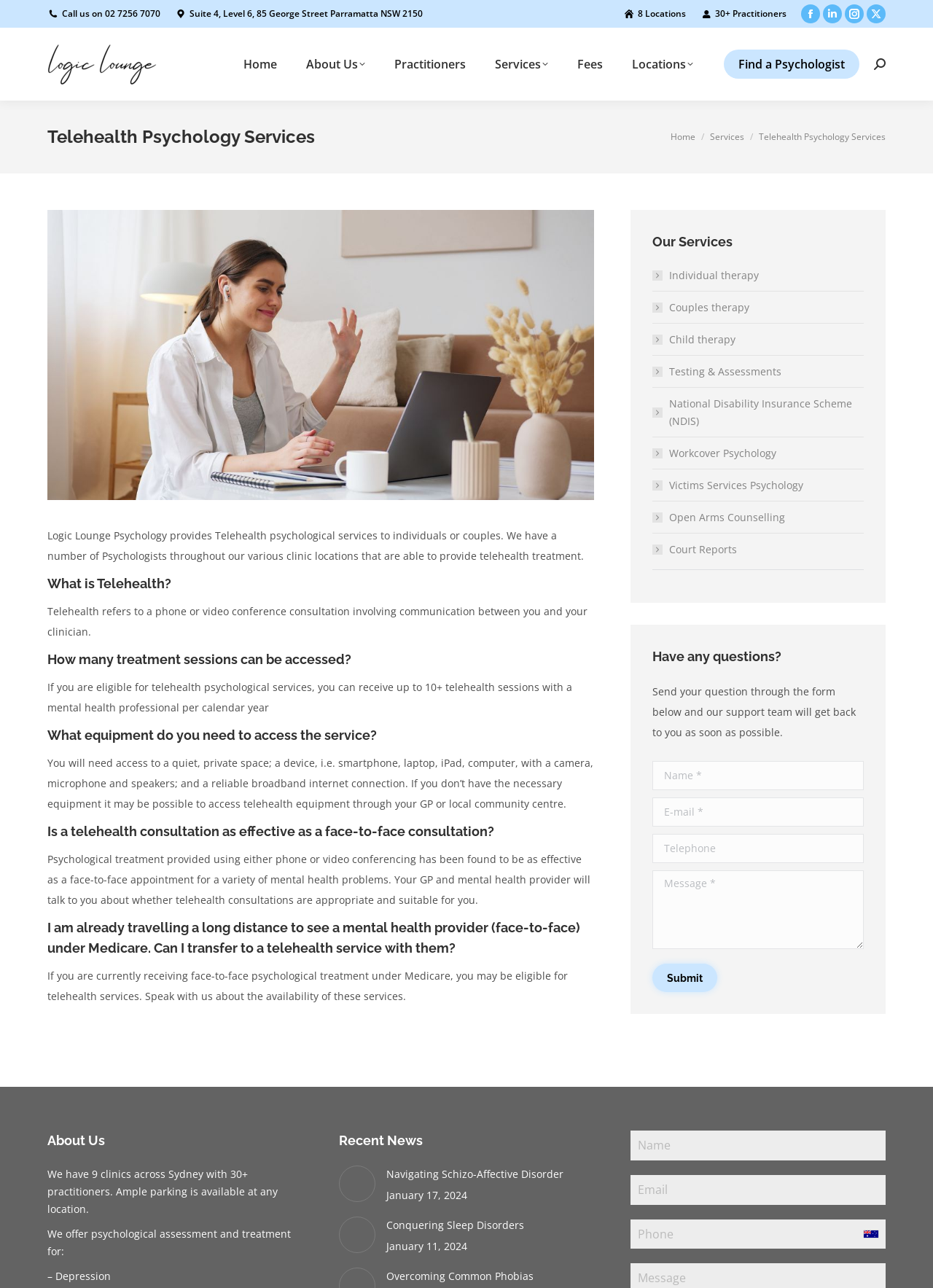Please identify the bounding box coordinates for the region that you need to click to follow this instruction: "Submit your question".

[0.699, 0.748, 0.769, 0.77]